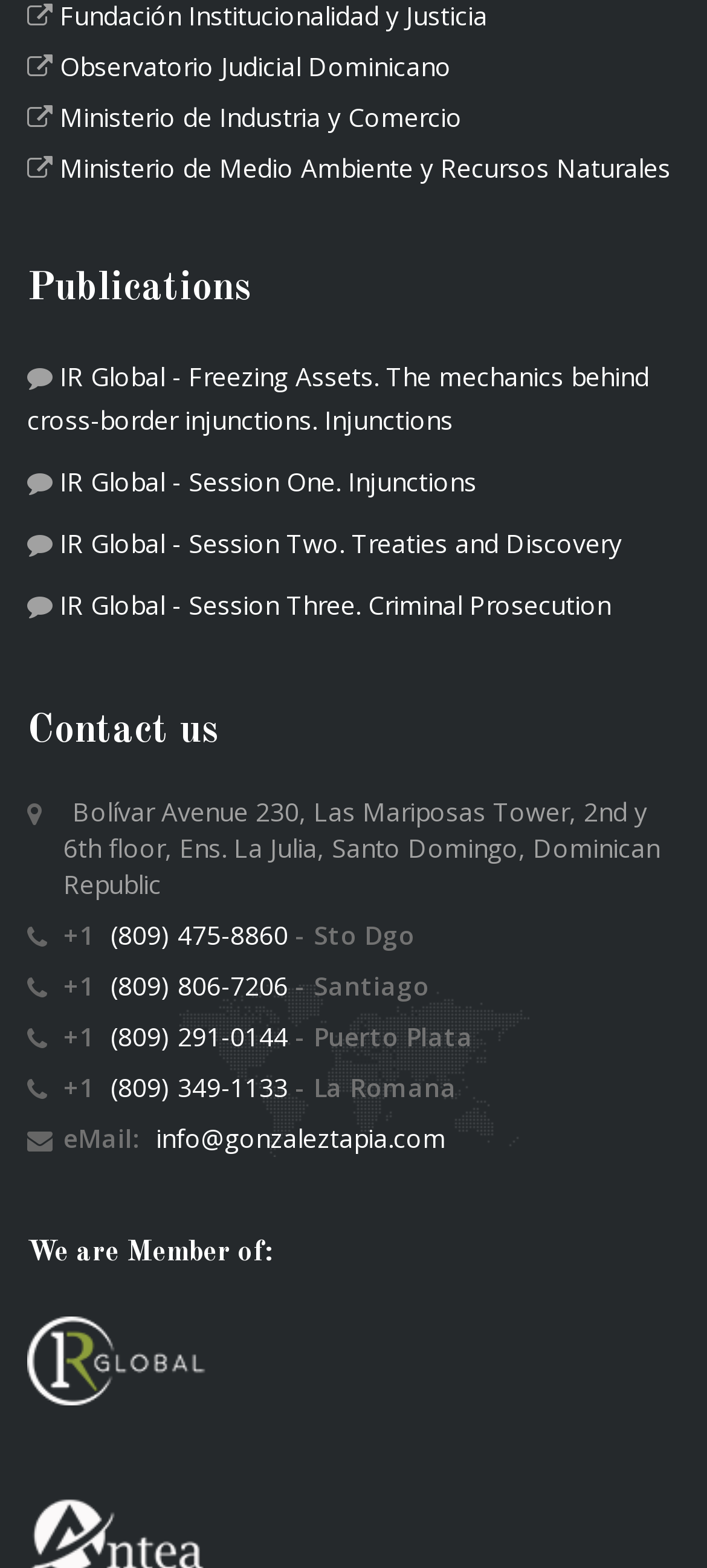Find the bounding box coordinates of the clickable area that will achieve the following instruction: "Call (809) 475-8860".

[0.156, 0.586, 0.408, 0.608]